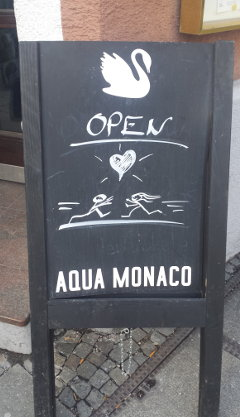Provide a comprehensive description of the image.

The image features an A-frame sign outside a venue named "Aqua Monaco." The sign prominently displays the word "OPEN" in bold, inviting letters at the top. Above this text, there is a simple yet charming illustration of a swan, which adds a whimsical touch to the sign. Below "OPEN," two playful figures are depicted engaged in a joyful activity, accompanied by a heart symbol, suggesting a sense of connection or happiness. The bottom of the sign includes the name "Aqua Monaco" in larger, bold font, indicating the establishment's identity. This sign likely welcomes visitors and hints at a friendly, inclusive atmosphere, perfect for gatherings or social activities.